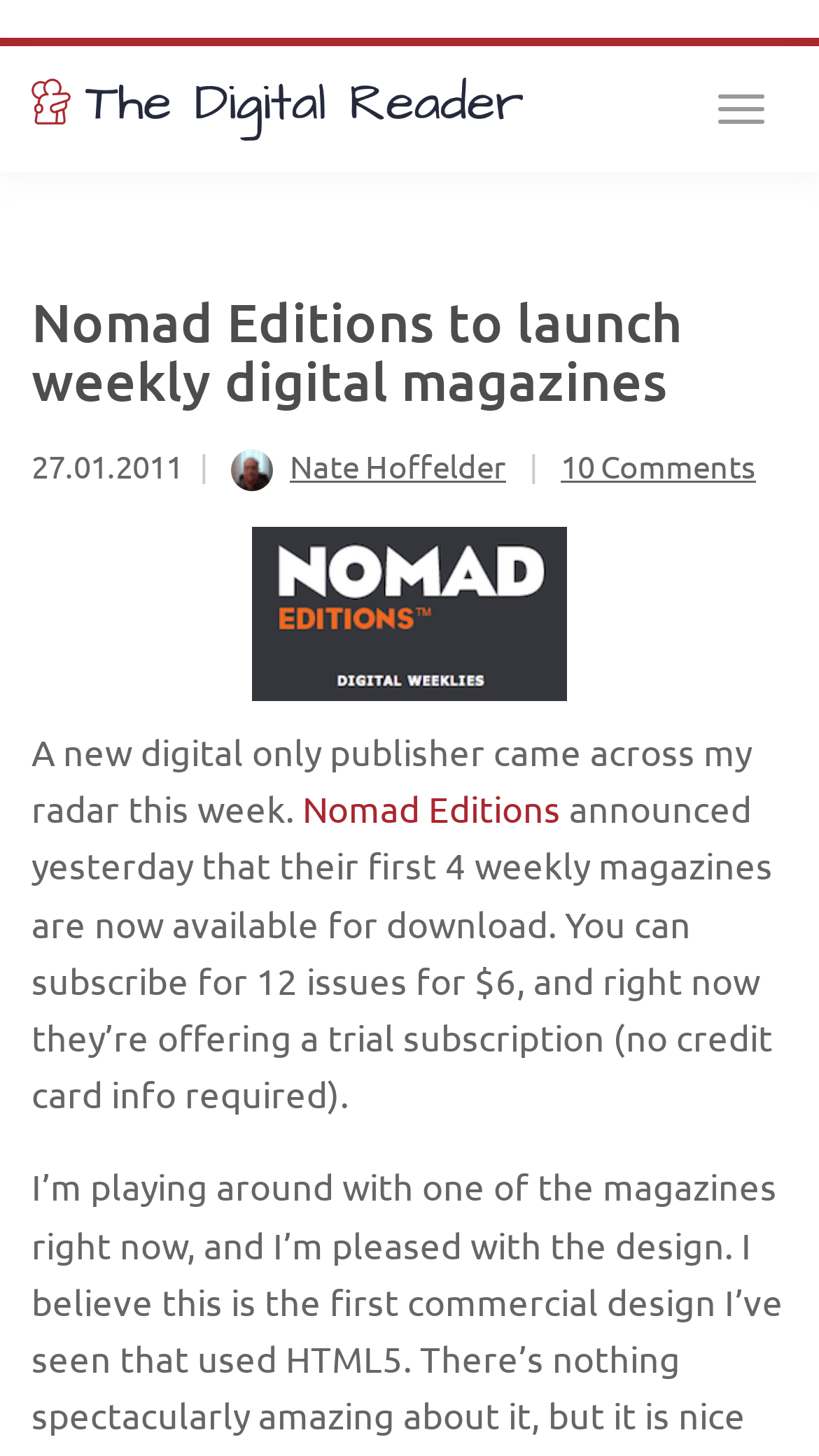How many issues can you subscribe for?
Use the information from the image to give a detailed answer to the question.

According to the text, you can subscribe for 12 issues for $6, which is mentioned in the StaticText element with the text 'You can subscribe for 12 issues for $6...'.